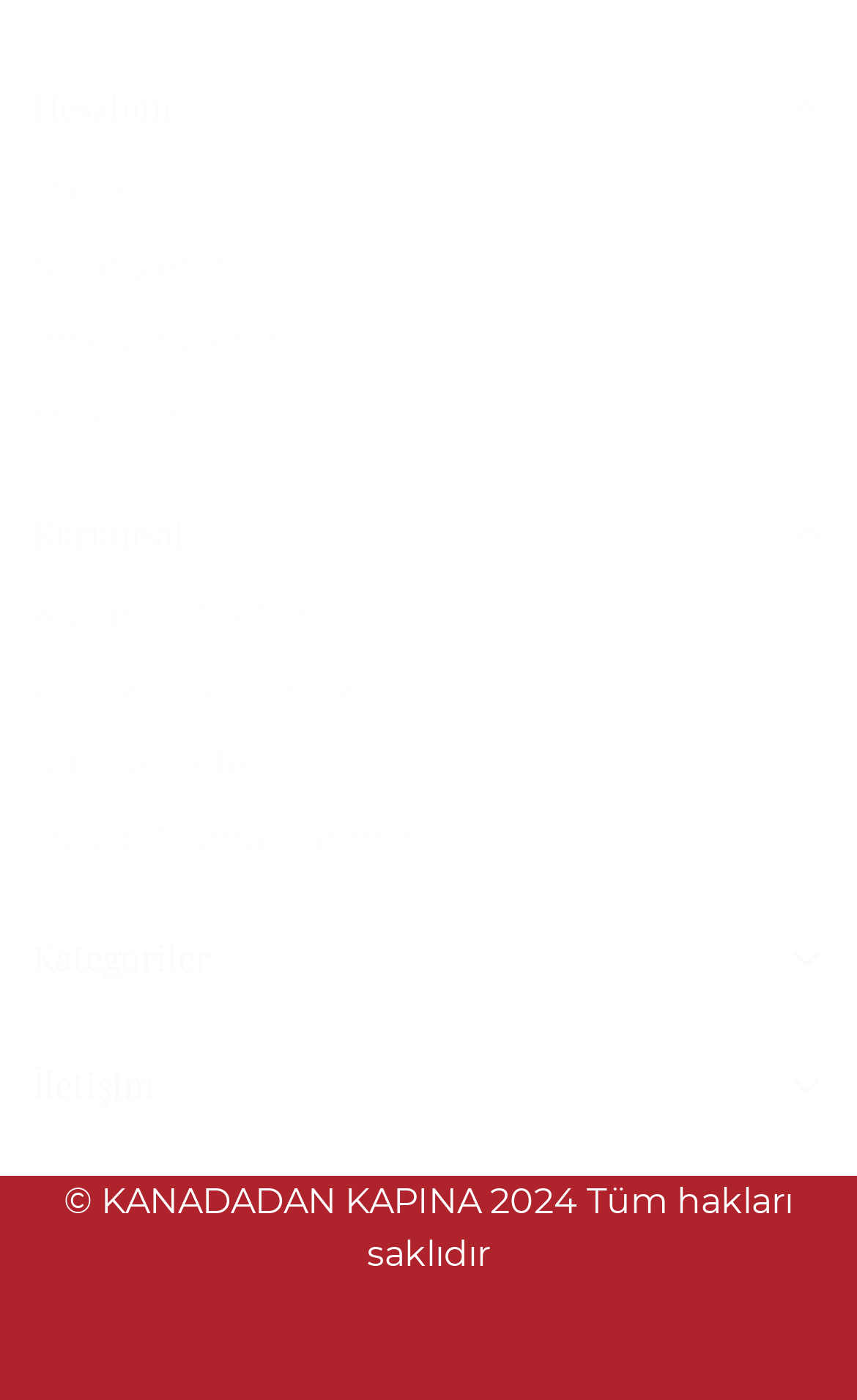Locate the bounding box coordinates of the element's region that should be clicked to carry out the following instruction: "view orders". The coordinates need to be four float numbers between 0 and 1, i.e., [left, top, right, bottom].

[0.038, 0.174, 0.277, 0.204]